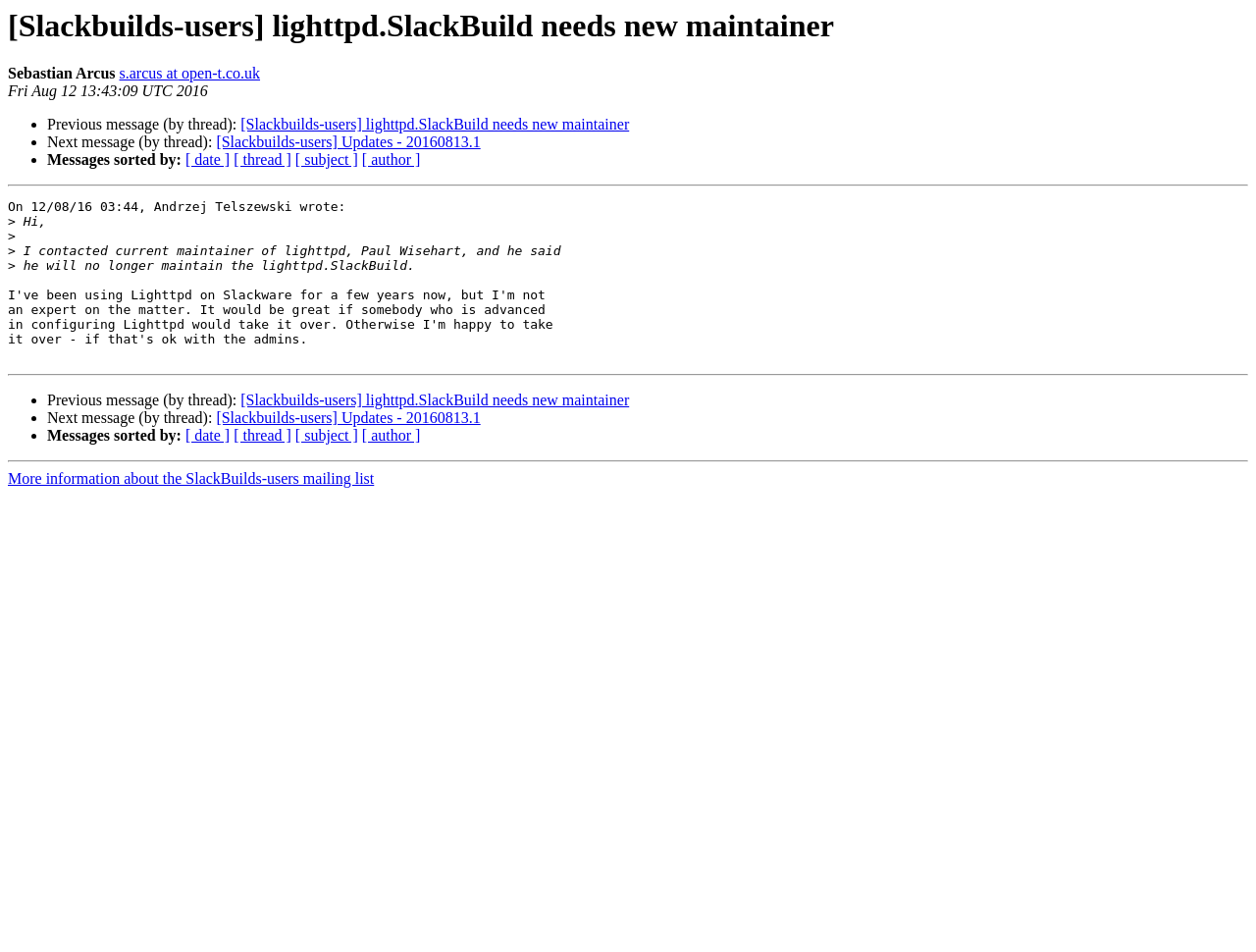Locate the bounding box coordinates of the element you need to click to accomplish the task described by this instruction: "View next message".

[0.172, 0.141, 0.383, 0.158]